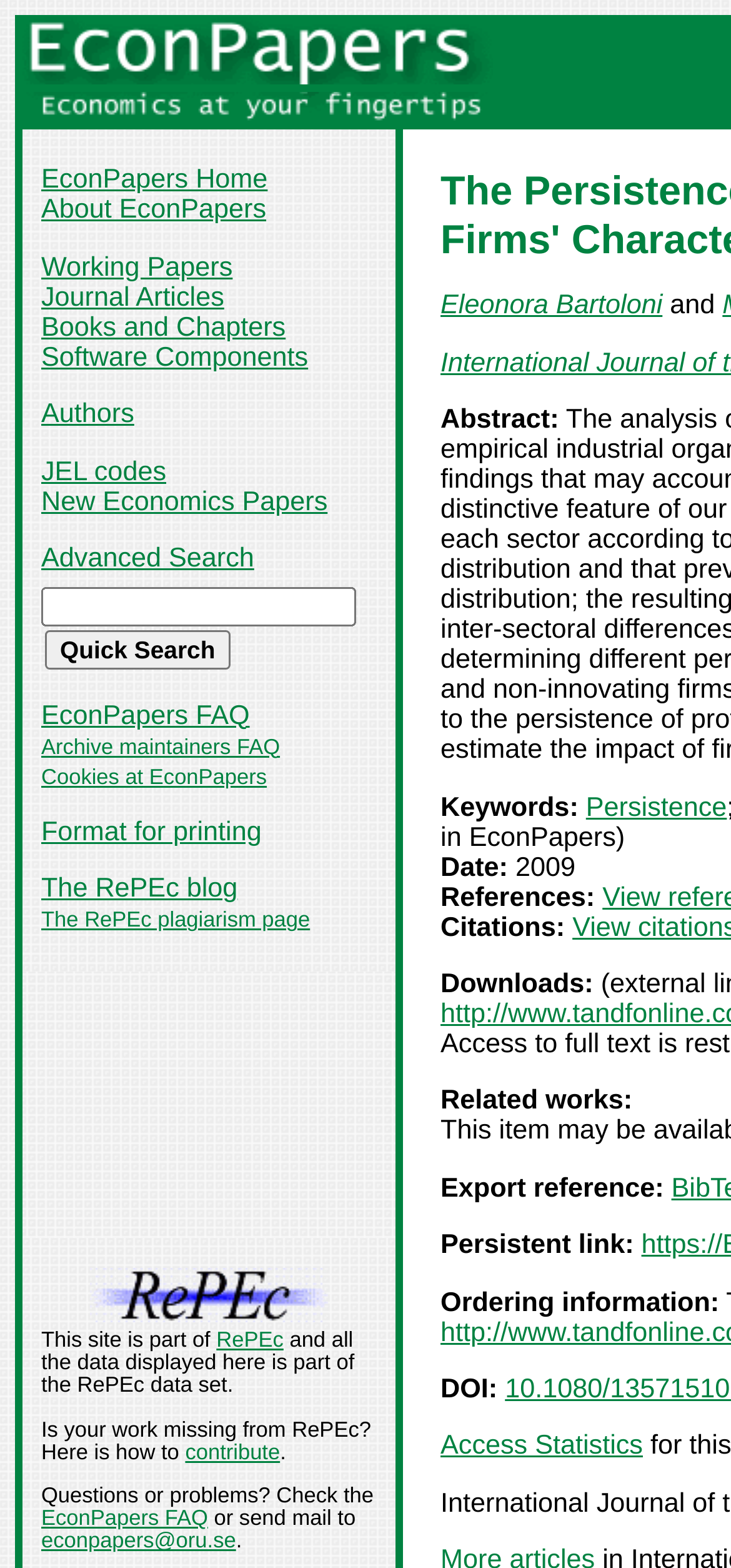Using the image as a reference, answer the following question in as much detail as possible:
What is the keyword of the paper?

The keyword of the paper is mentioned below the abstract, where it says 'Keywords: Persistence'.